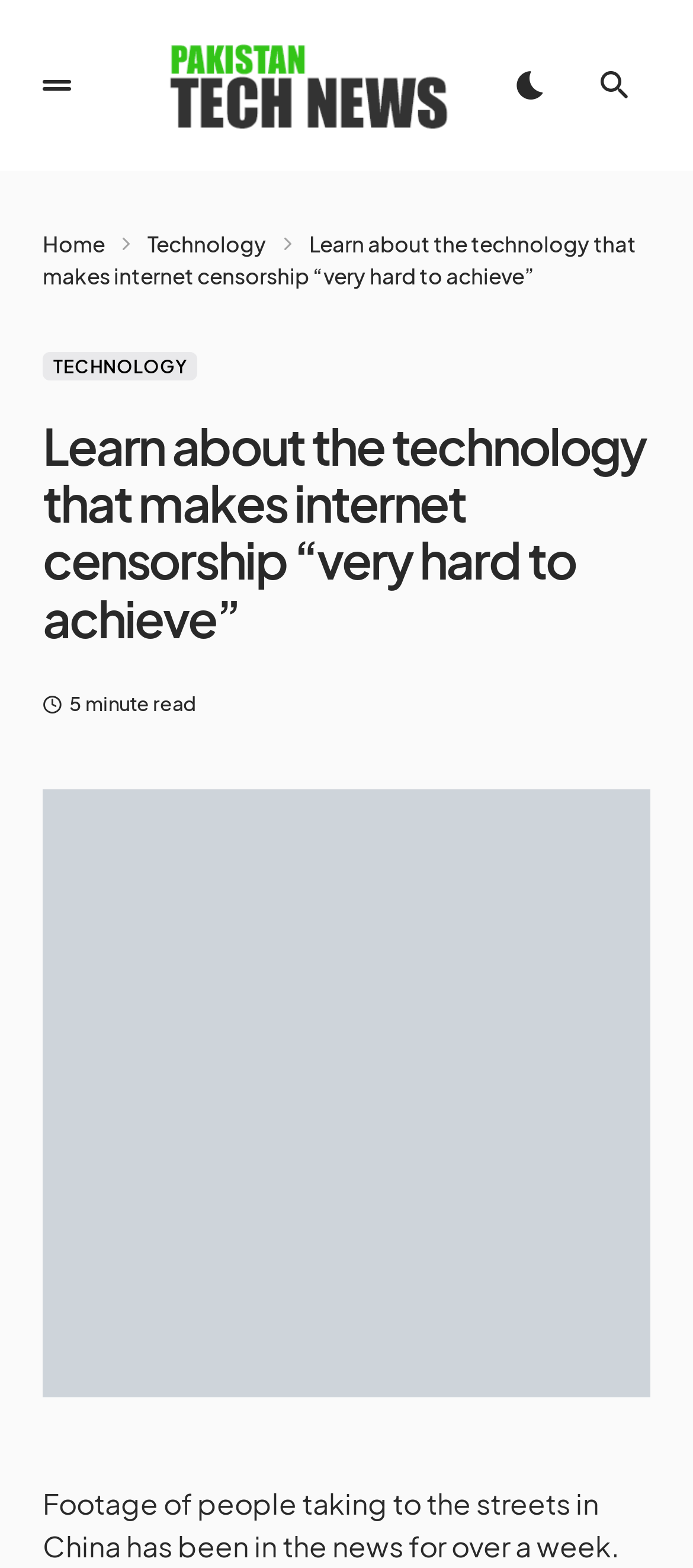Describe all significant elements and features of the webpage.

The webpage appears to be a news article from Pakistan Tech News. At the top left, there is a button with no text, followed by a link to the Pakistan Tech News website, accompanied by an image with the same name. On the top right, there are three buttons, one with an icon, one with another icon, and one with no text.

Below the top section, there is a navigation menu with links to "Home" and "Technology". Next to the navigation menu, there is a heading that reads "Learn about the technology that makes internet censorship “very hard to achieve”". This heading is repeated as a static text element below the navigation menu.

Further down, there is a link to the "TECHNOLOGY" section, and a static text element indicating that the article is a "5 minute read". The main content of the article is accompanied by a large figure that takes up most of the page, containing an image related to the article's topic. The image is described as "Learn about the technology that makes internet censorship "very hard to achieve"".